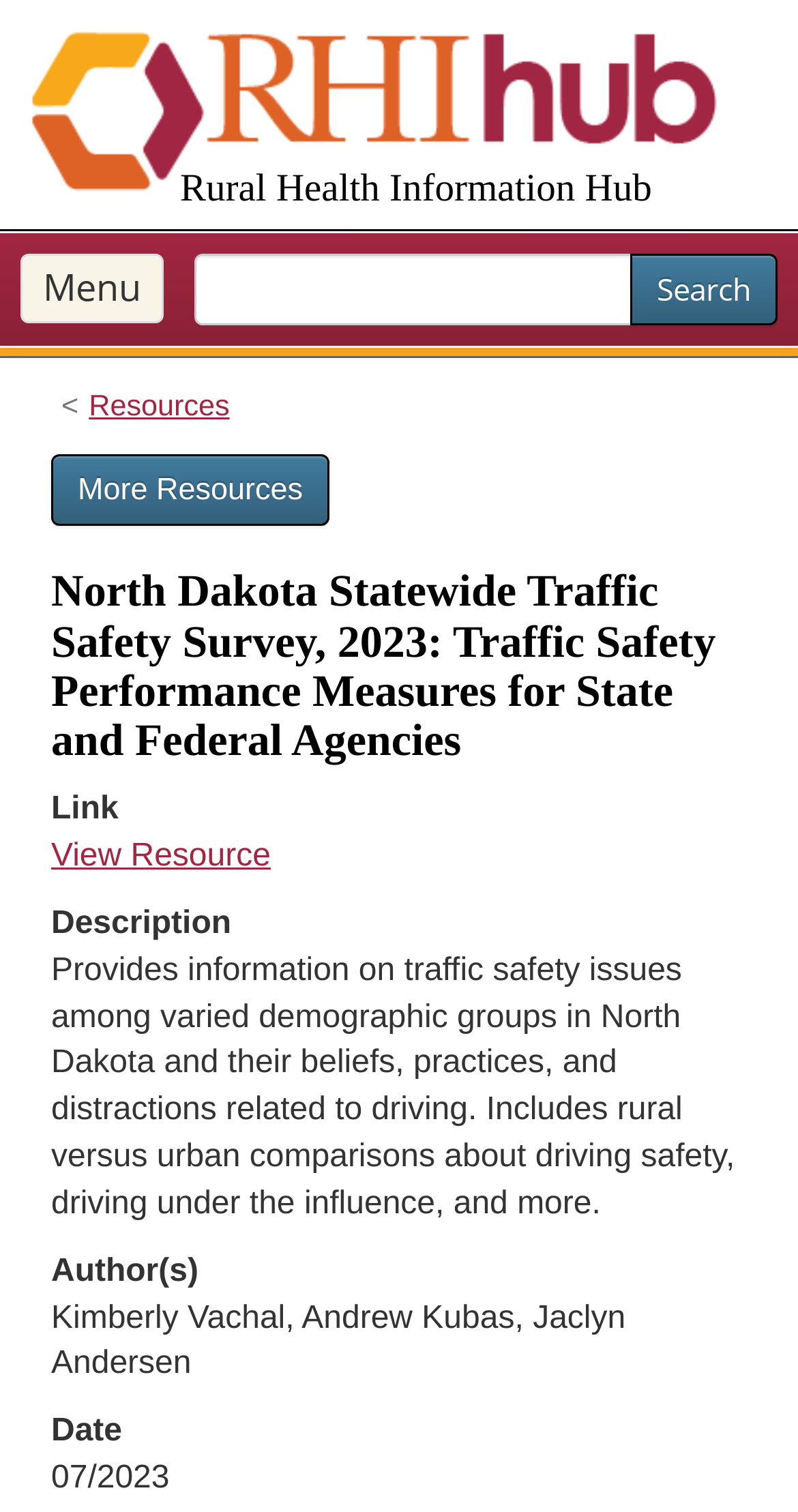Analyze the image and answer the question with as much detail as possible: 
What type of navigation is available on the webpage?

I found the answer by looking at the navigation elements on the webpage, which include a primary navigation and a breadcrumb navigation.